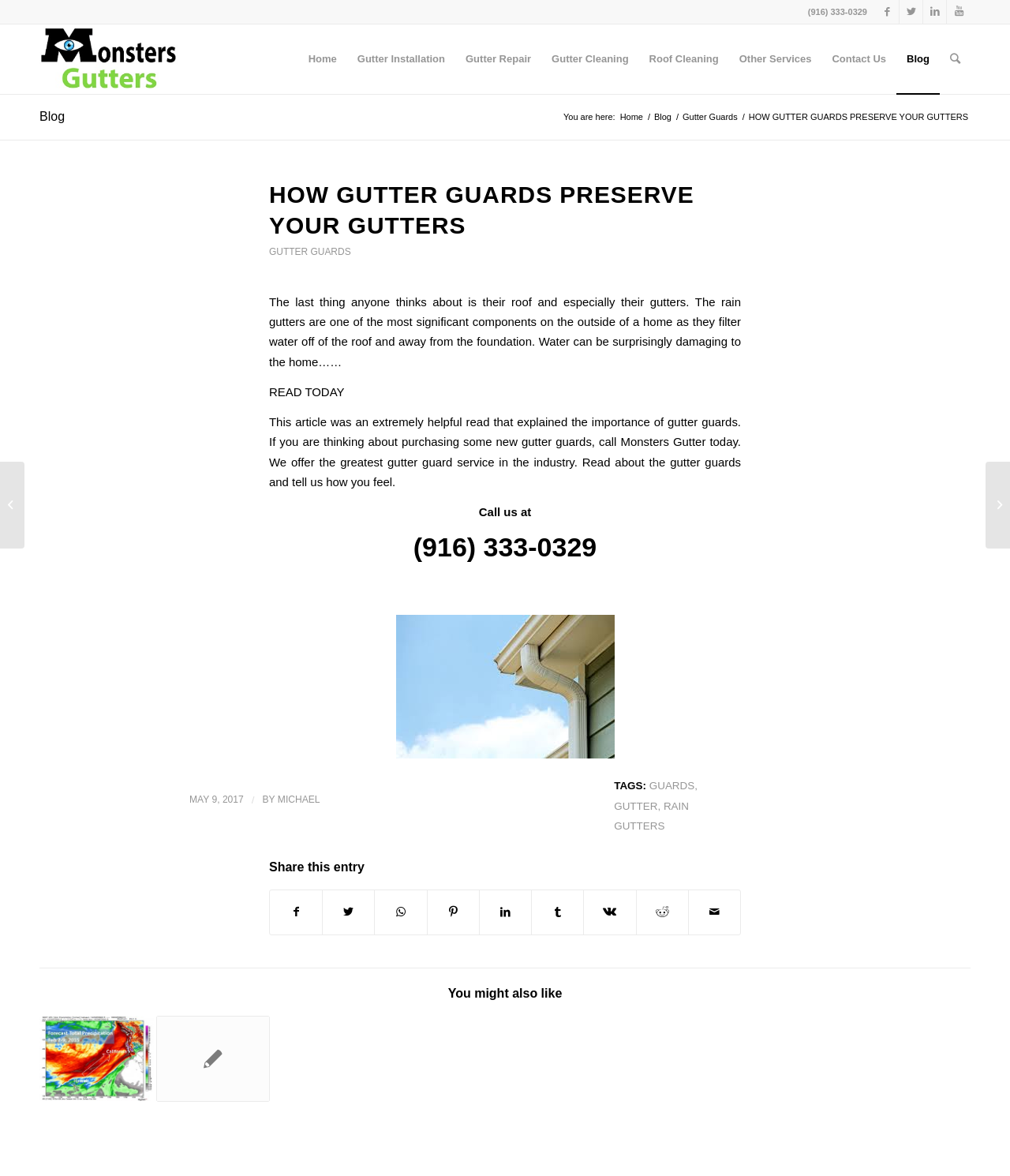Please specify the bounding box coordinates of the element that should be clicked to execute the given instruction: 'Share this entry on Facebook'. Ensure the coordinates are four float numbers between 0 and 1, expressed as [left, top, right, bottom].

[0.267, 0.757, 0.319, 0.794]